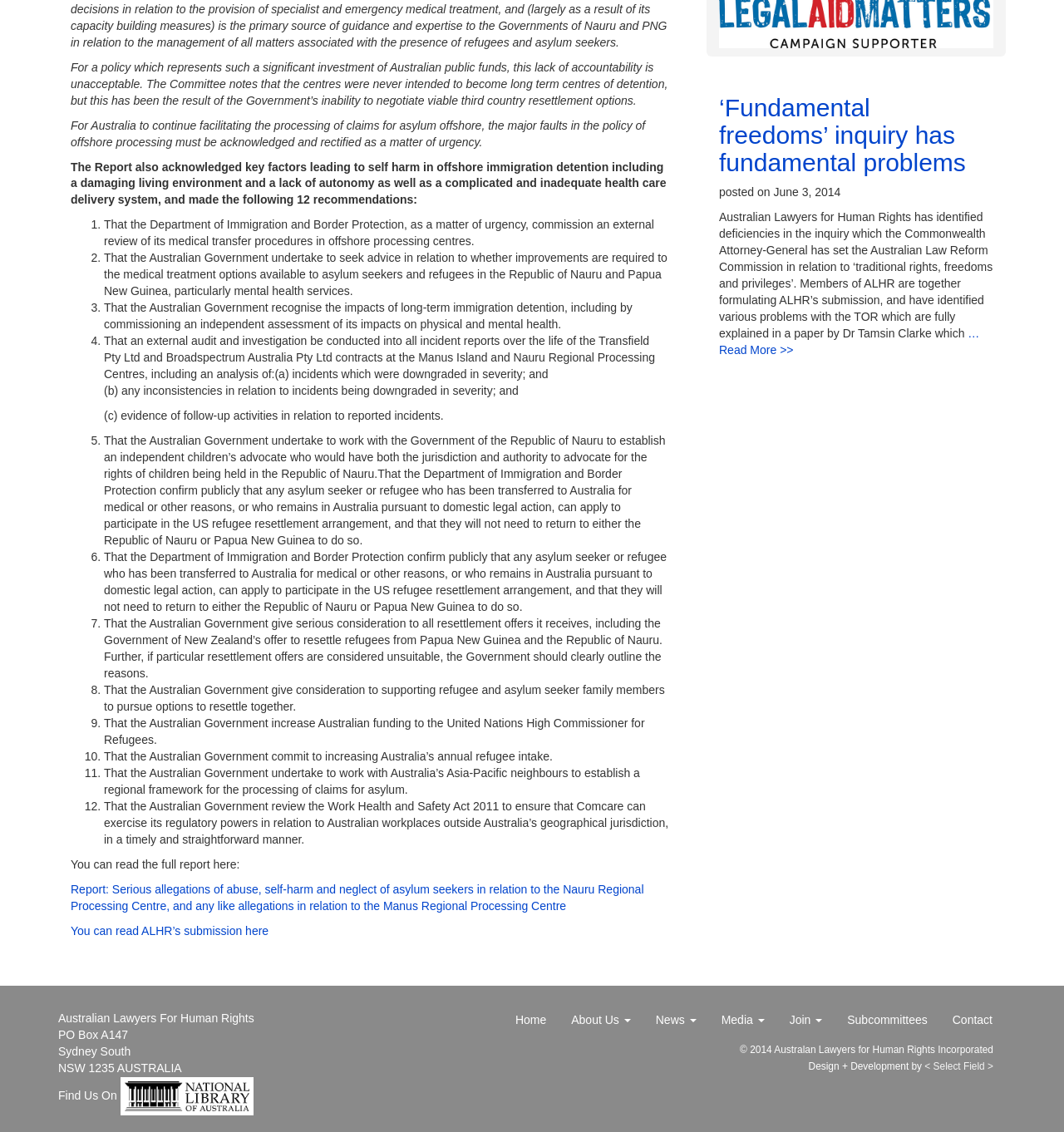Locate the bounding box coordinates of the clickable region necessary to complete the following instruction: "Visit the page about fundamental freedoms inquiry". Provide the coordinates in the format of four float numbers between 0 and 1, i.e., [left, top, right, bottom].

[0.676, 0.083, 0.908, 0.156]